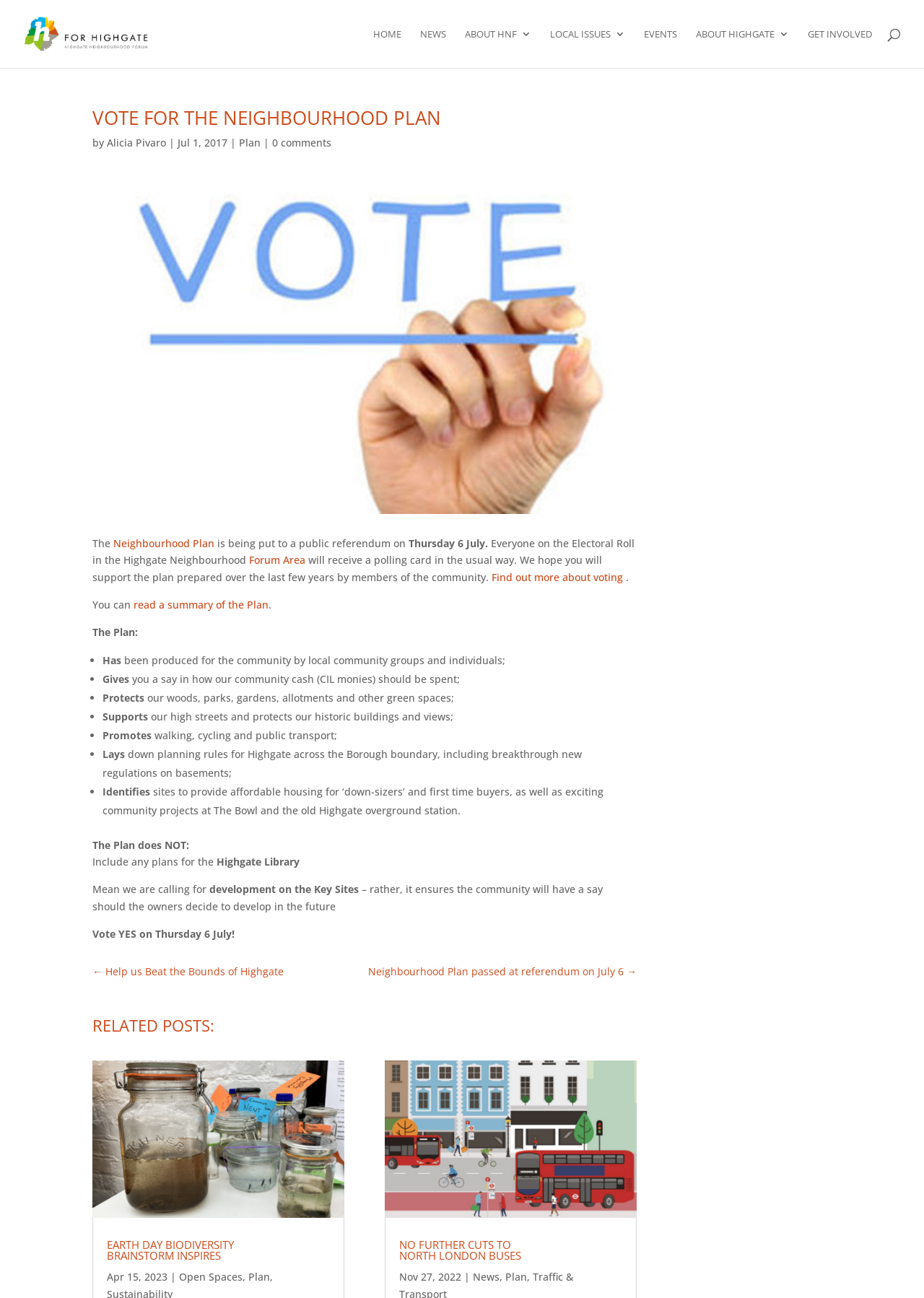How many related posts are there?
Based on the image, answer the question in a detailed manner.

The number of related posts can be found at the bottom of the page, where there are two links to related posts, 'Earth Day Biodiversity Brainstorm inspires' and 'No further cuts to North London Buses'.